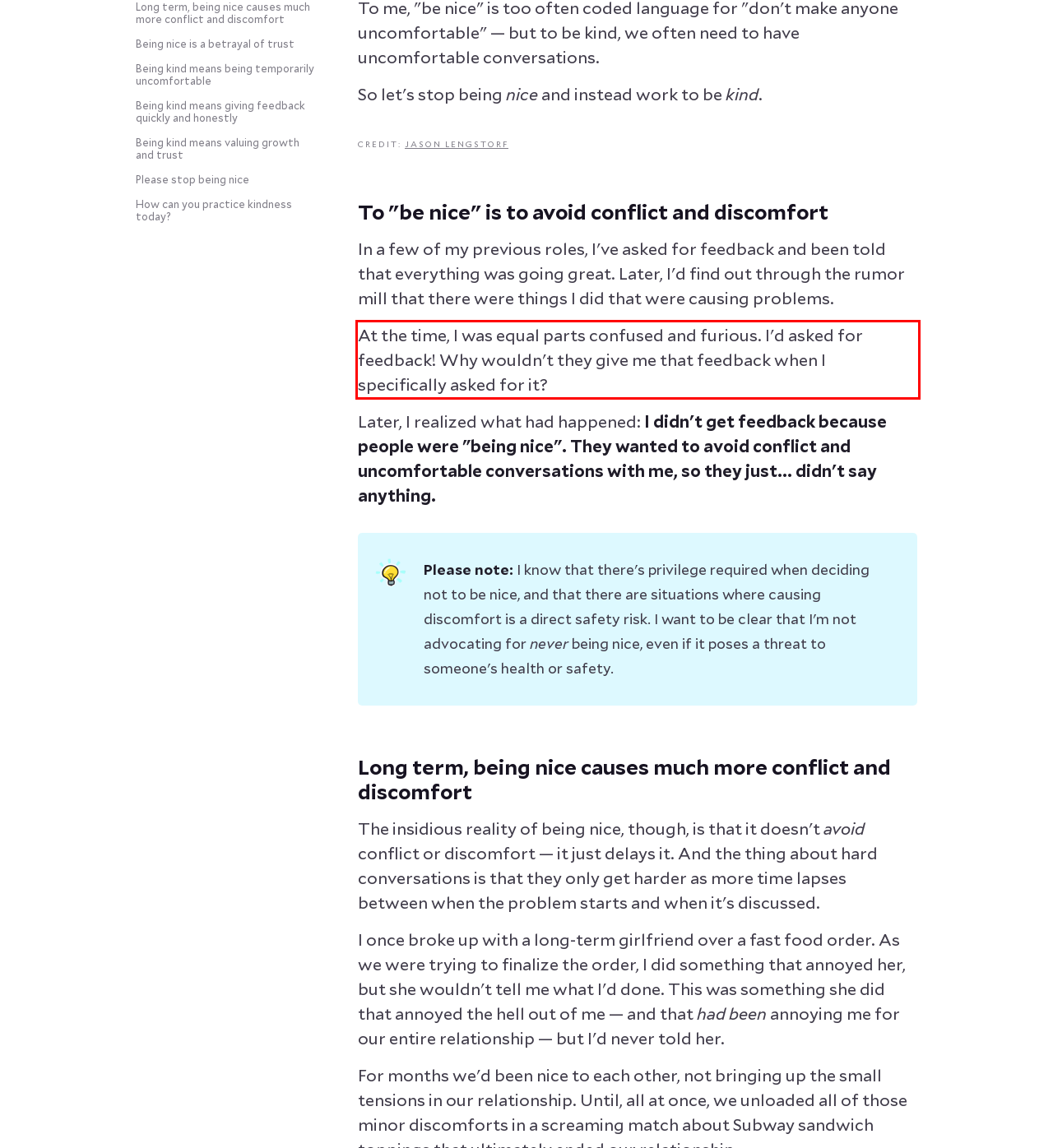Using the webpage screenshot, recognize and capture the text within the red bounding box.

At the time, I was equal parts confused and furious. I'd asked for feedback! Why wouldn't they give me that feedback when I specifically asked for it?